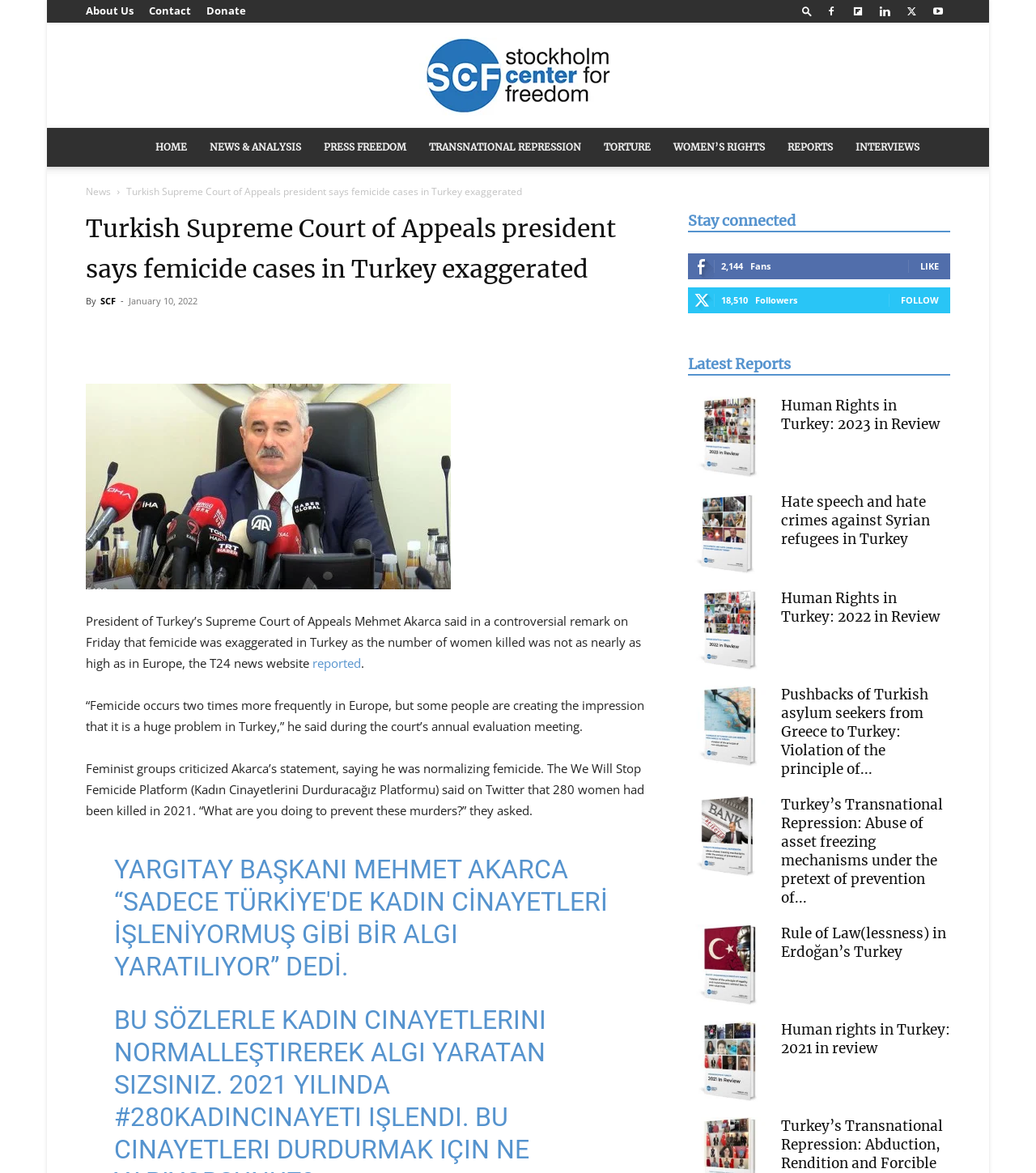Locate the bounding box coordinates of the element you need to click to accomplish the task described by this instruction: "Go to the 'HOME' page".

[0.139, 0.109, 0.191, 0.142]